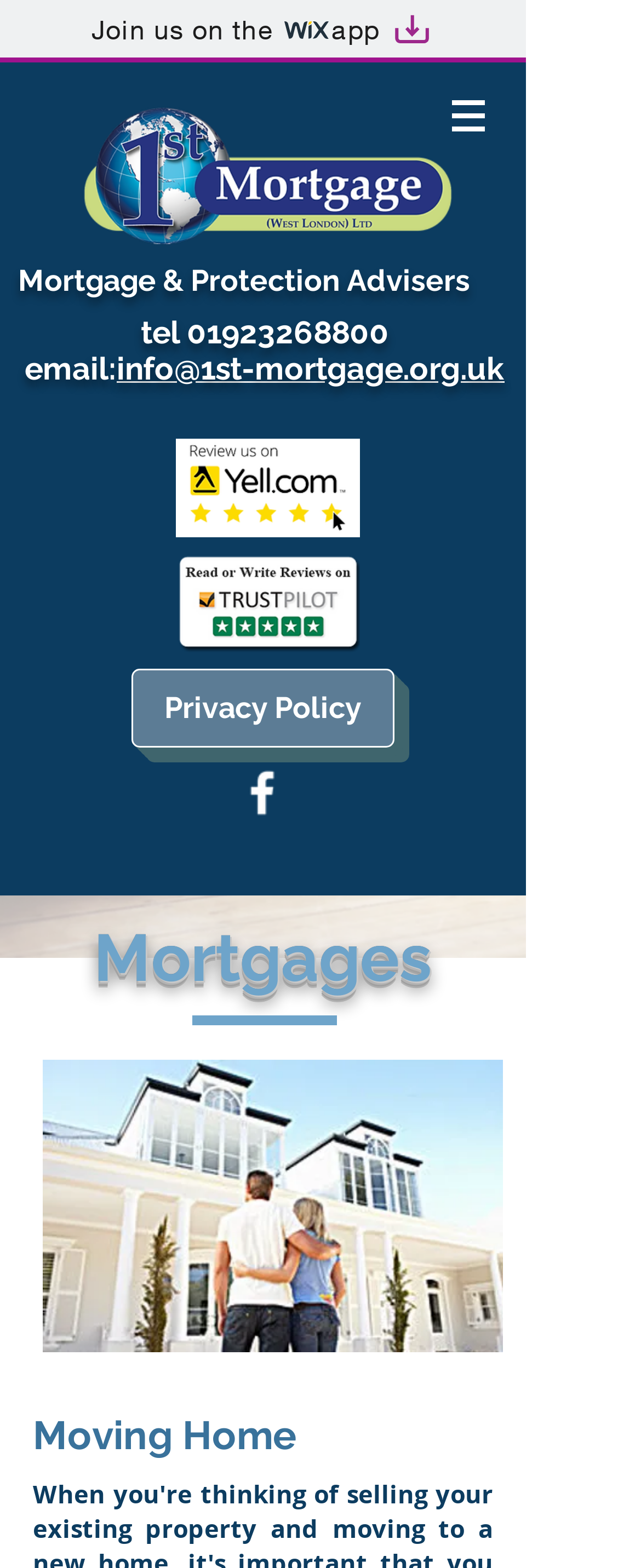What is the name of the company?
Please look at the screenshot and answer using one word or phrase.

1st Mortgage